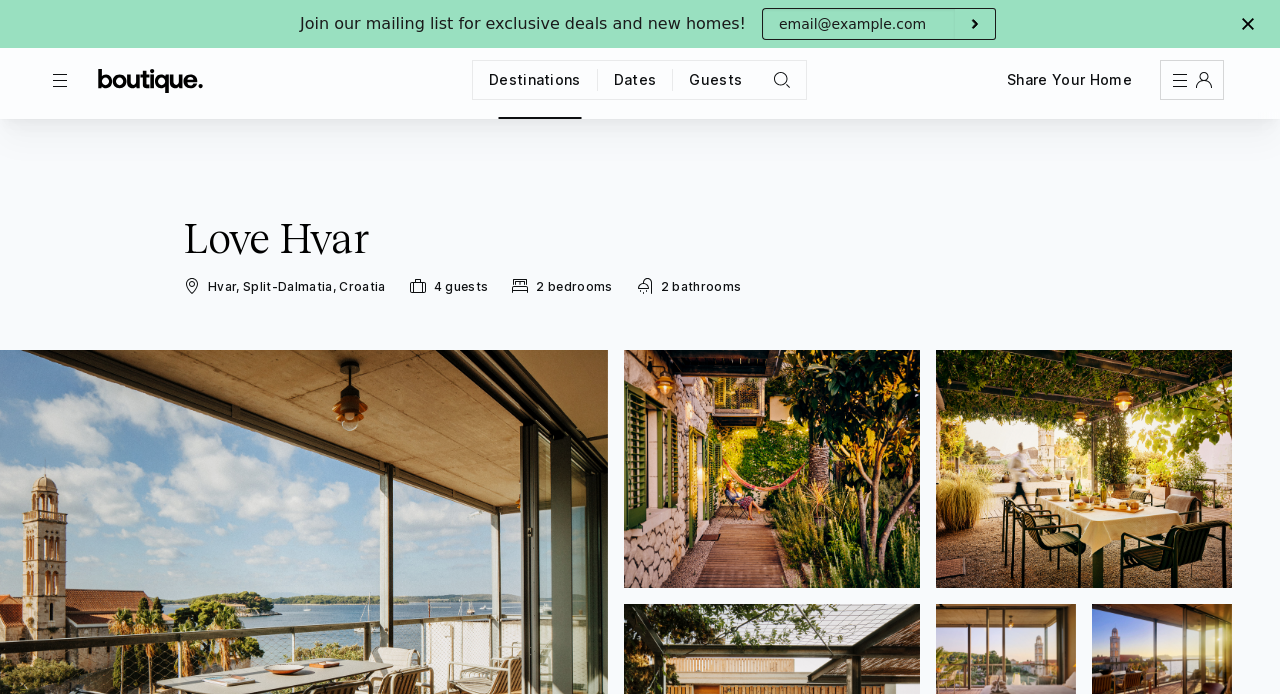Use a single word or phrase to answer this question: 
What is the type of this apartment?

Garden apartment